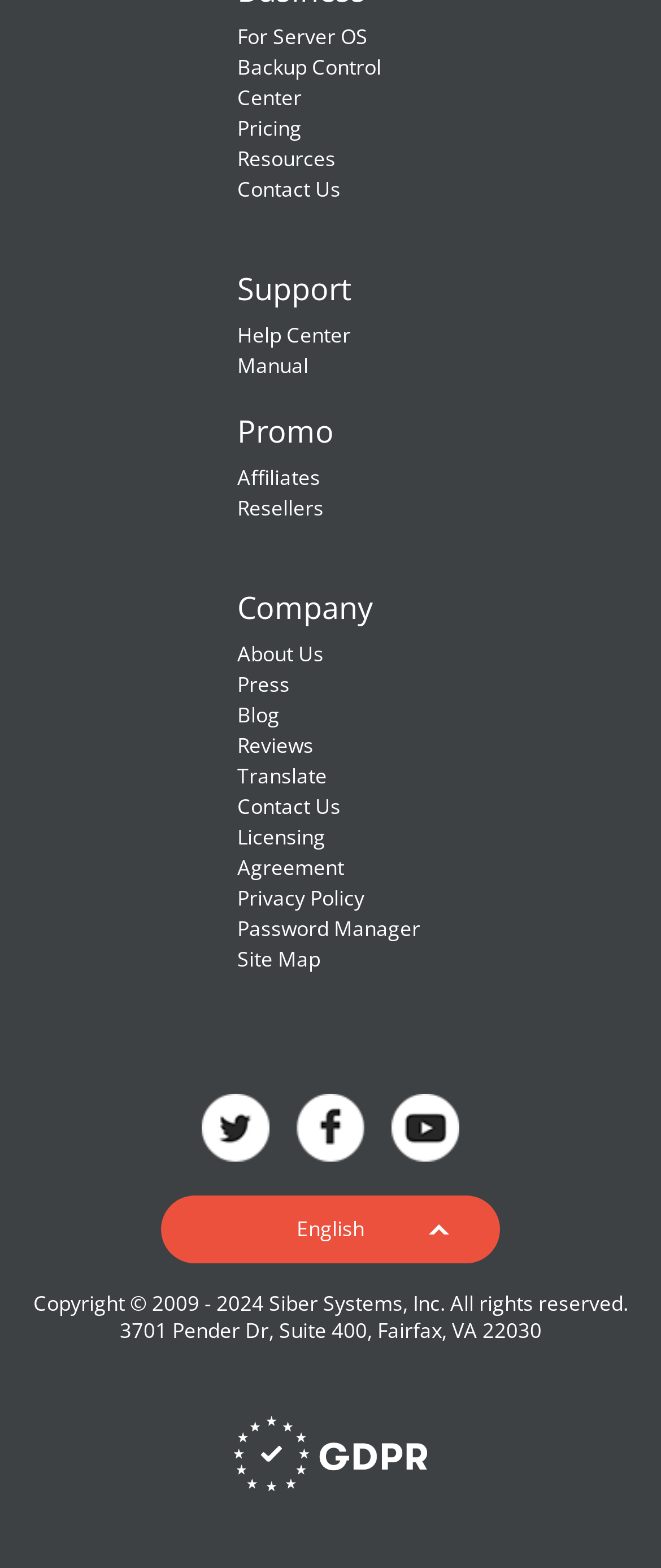Please give a succinct answer using a single word or phrase:
What language options are available on the webpage?

Multiple languages